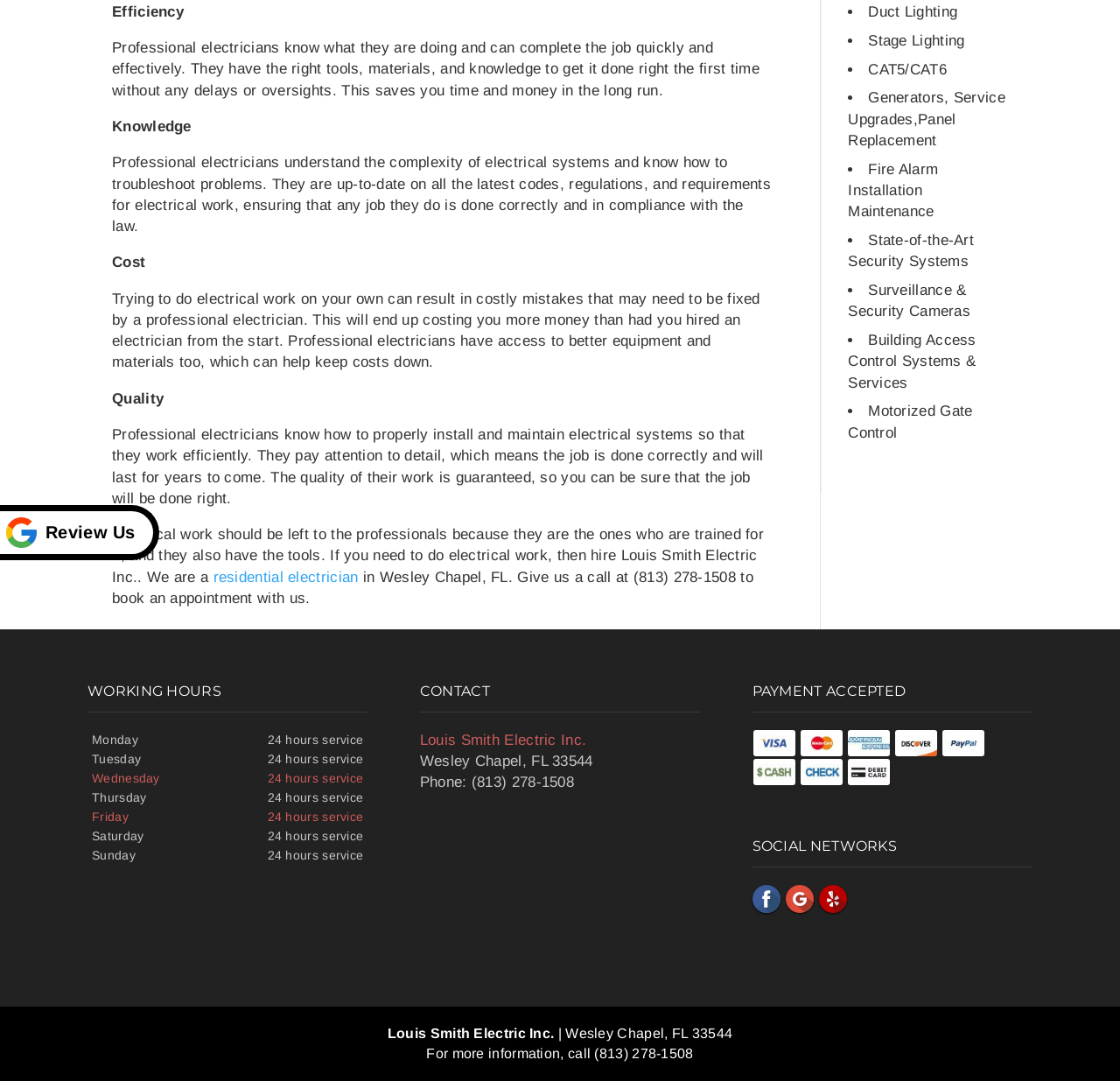Using the description "residential electrician", locate and provide the bounding box of the UI element.

[0.19, 0.526, 0.32, 0.541]